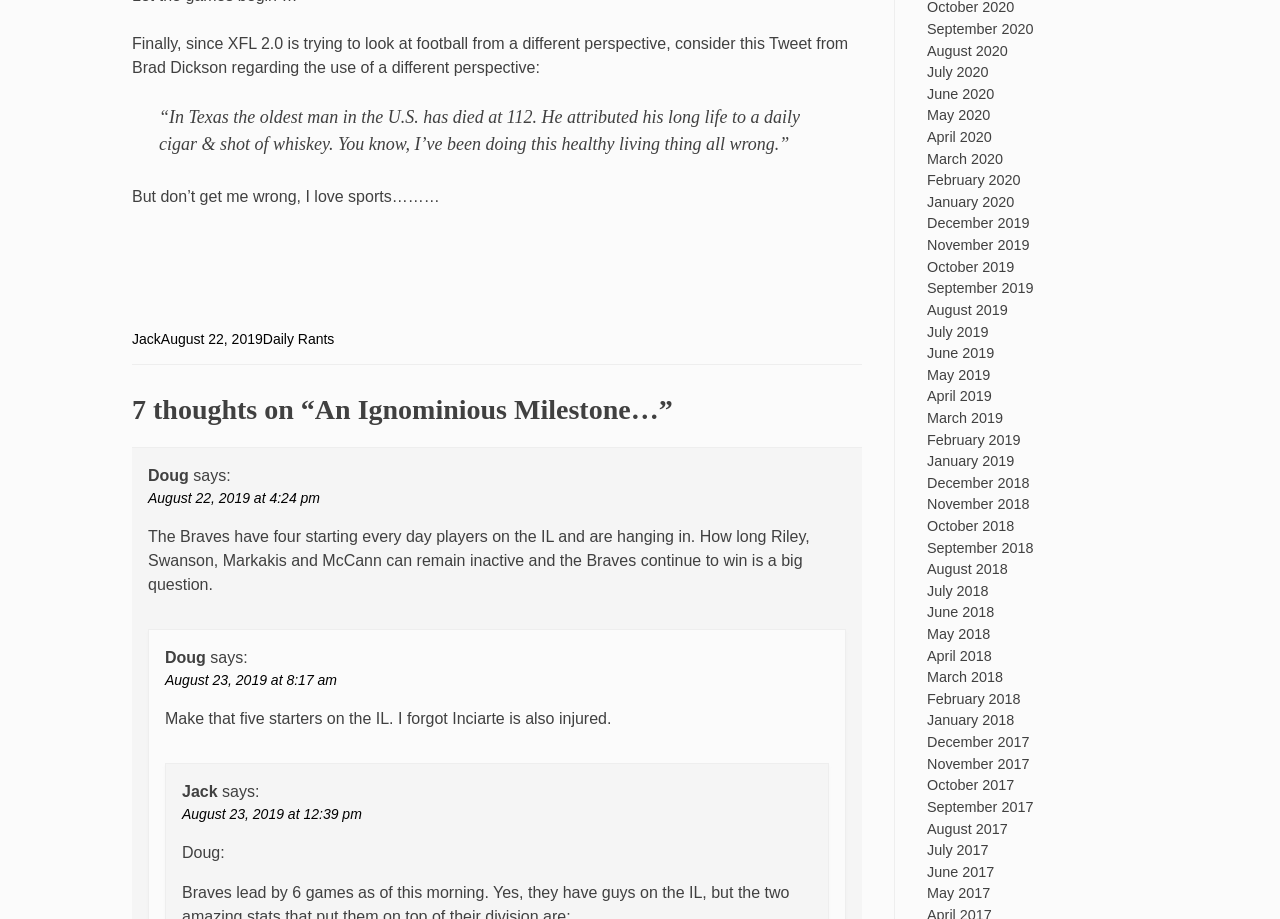Determine the bounding box coordinates of the UI element that matches the following description: "August 22, 2019". The coordinates should be four float numbers between 0 and 1 in the format [left, top, right, bottom].

[0.126, 0.36, 0.205, 0.378]